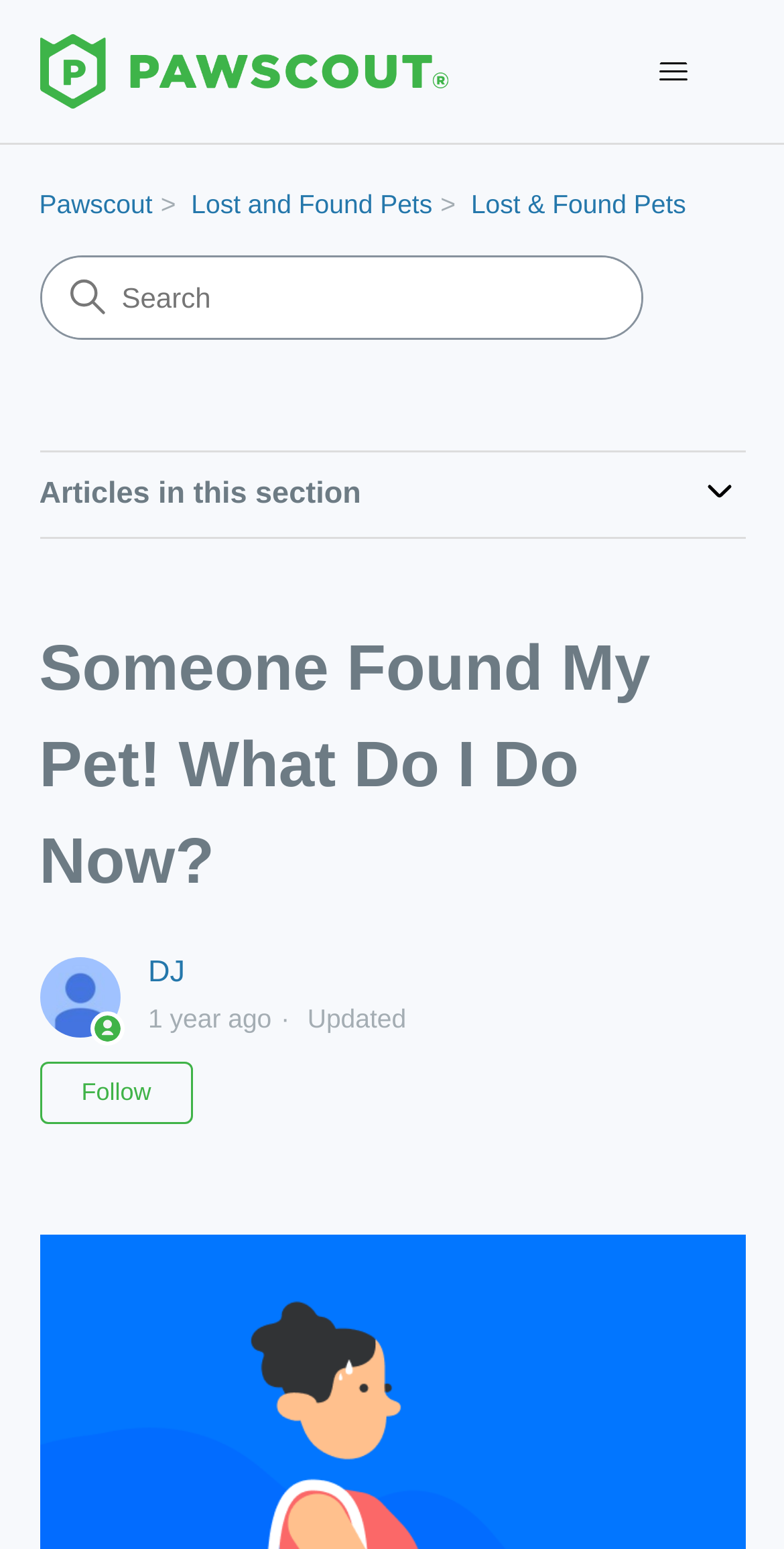What is the name of the help center?
Refer to the image and provide a one-word or short phrase answer.

Pawscout Help Center